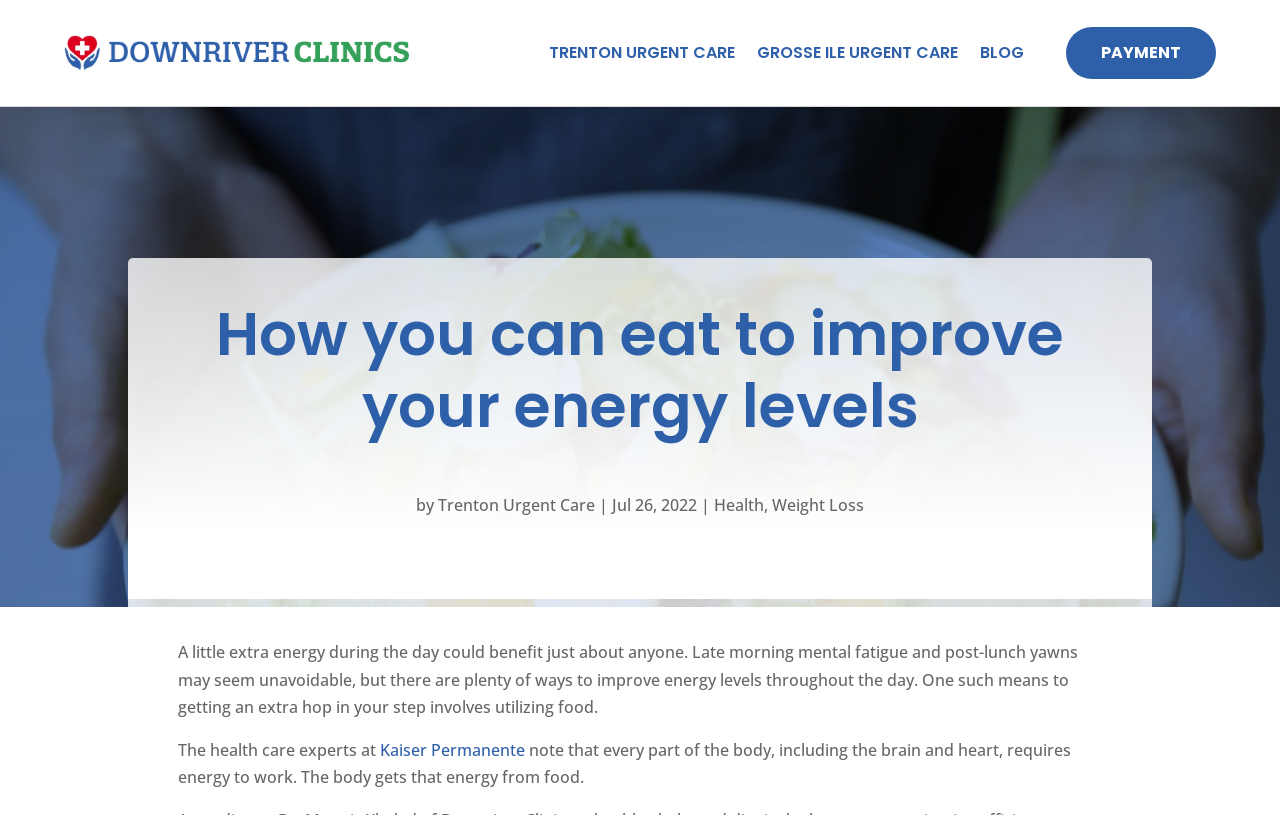Give a short answer to this question using one word or a phrase:
What is the topic of the article?

Improving energy levels